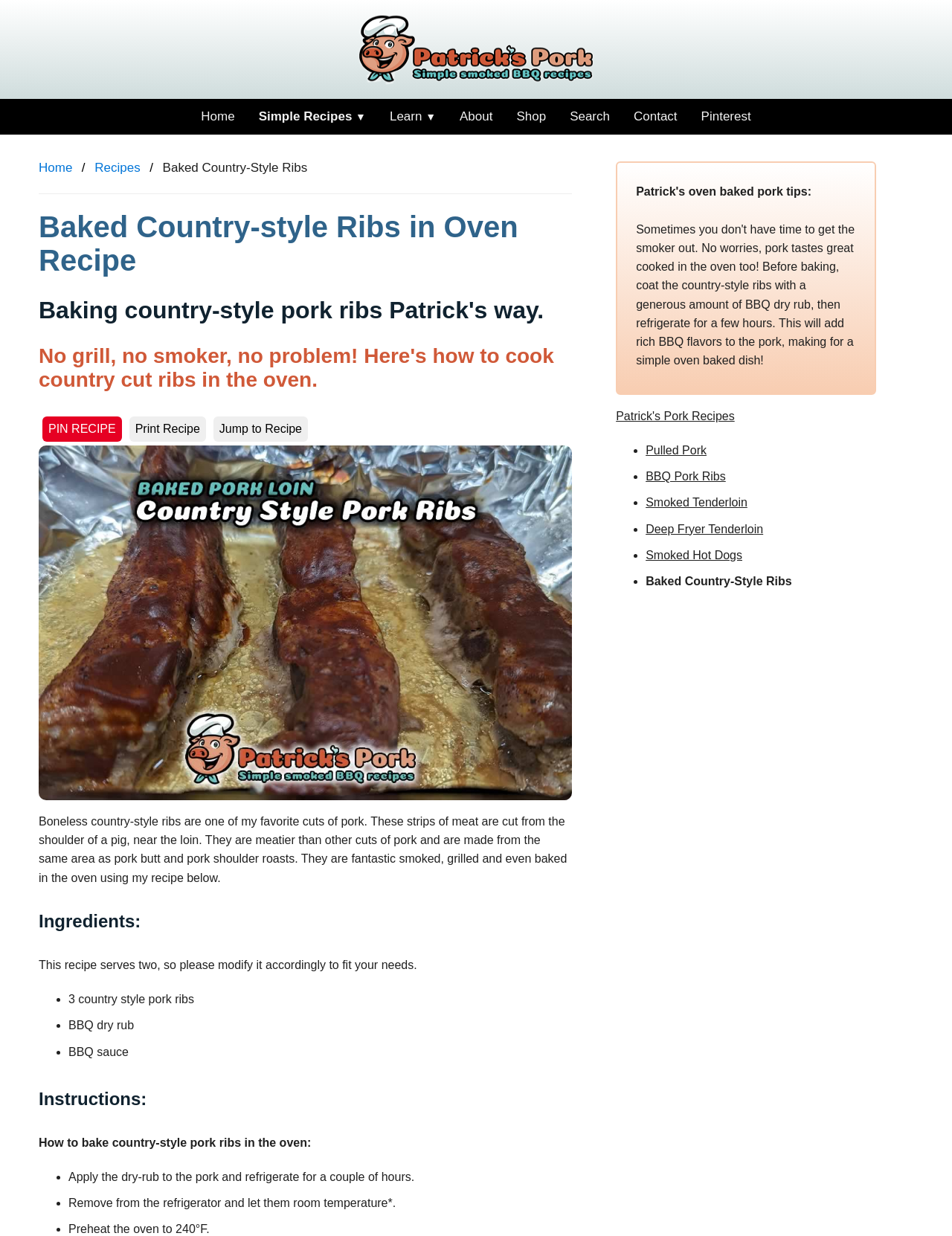Identify the bounding box for the UI element described as: "PIN RECIPE". The coordinates should be four float numbers between 0 and 1, i.e., [left, top, right, bottom].

[0.045, 0.337, 0.128, 0.357]